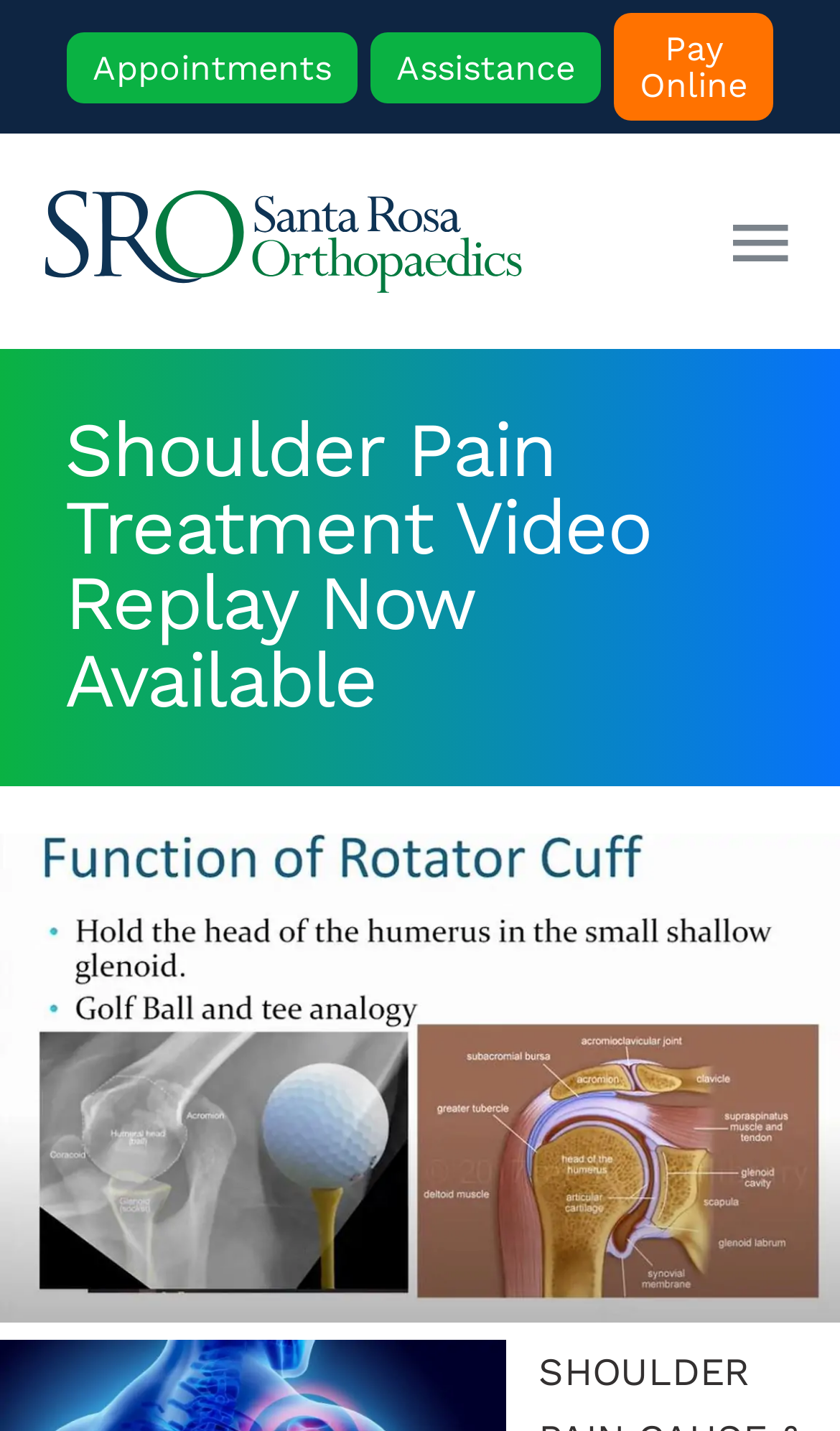Locate the bounding box coordinates of the element you need to click to accomplish the task described by this instruction: "Toggle the Main Menu".

[0.861, 0.143, 0.949, 0.194]